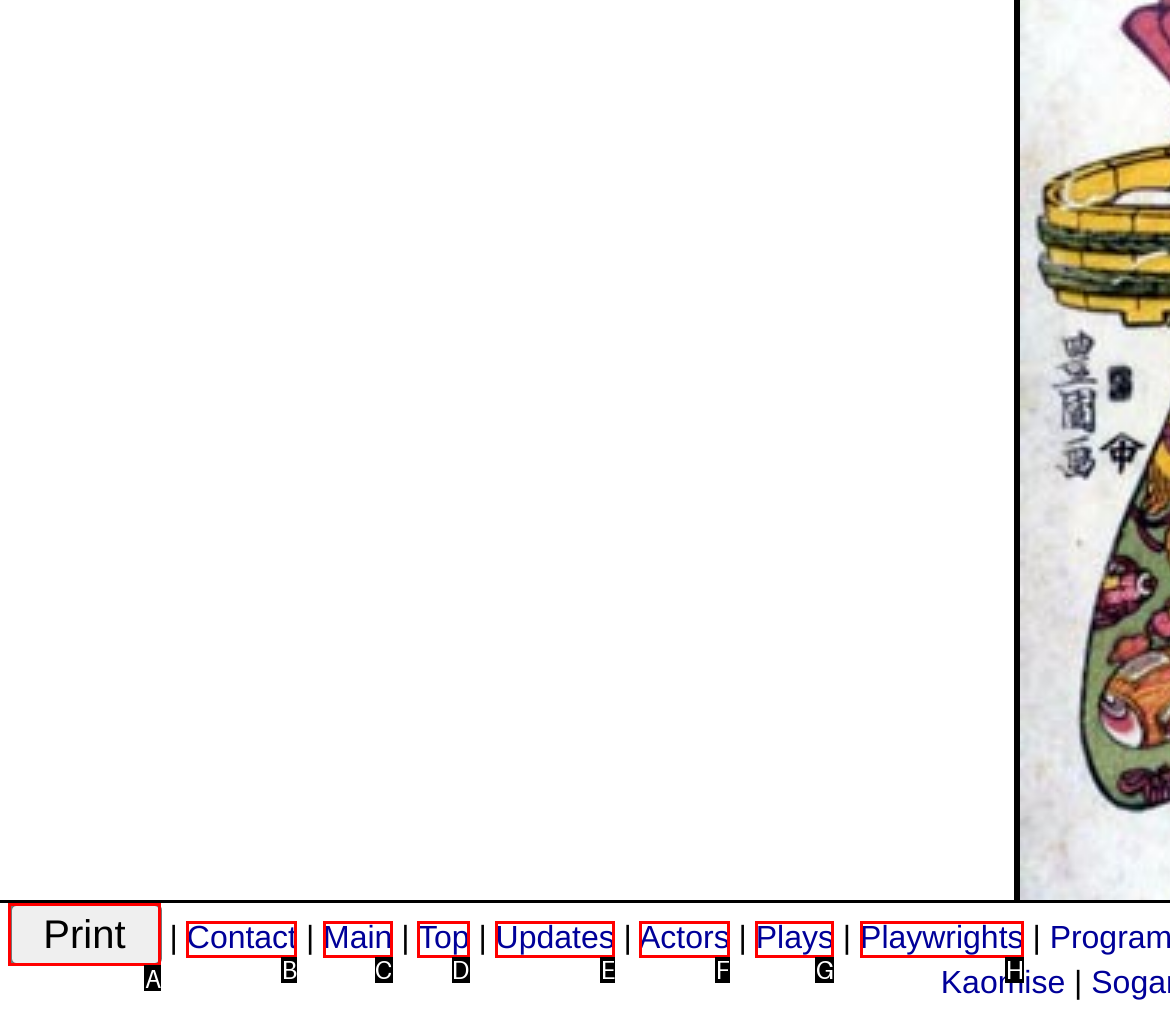Find the option that matches this description: Actors
Provide the matching option's letter directly.

F